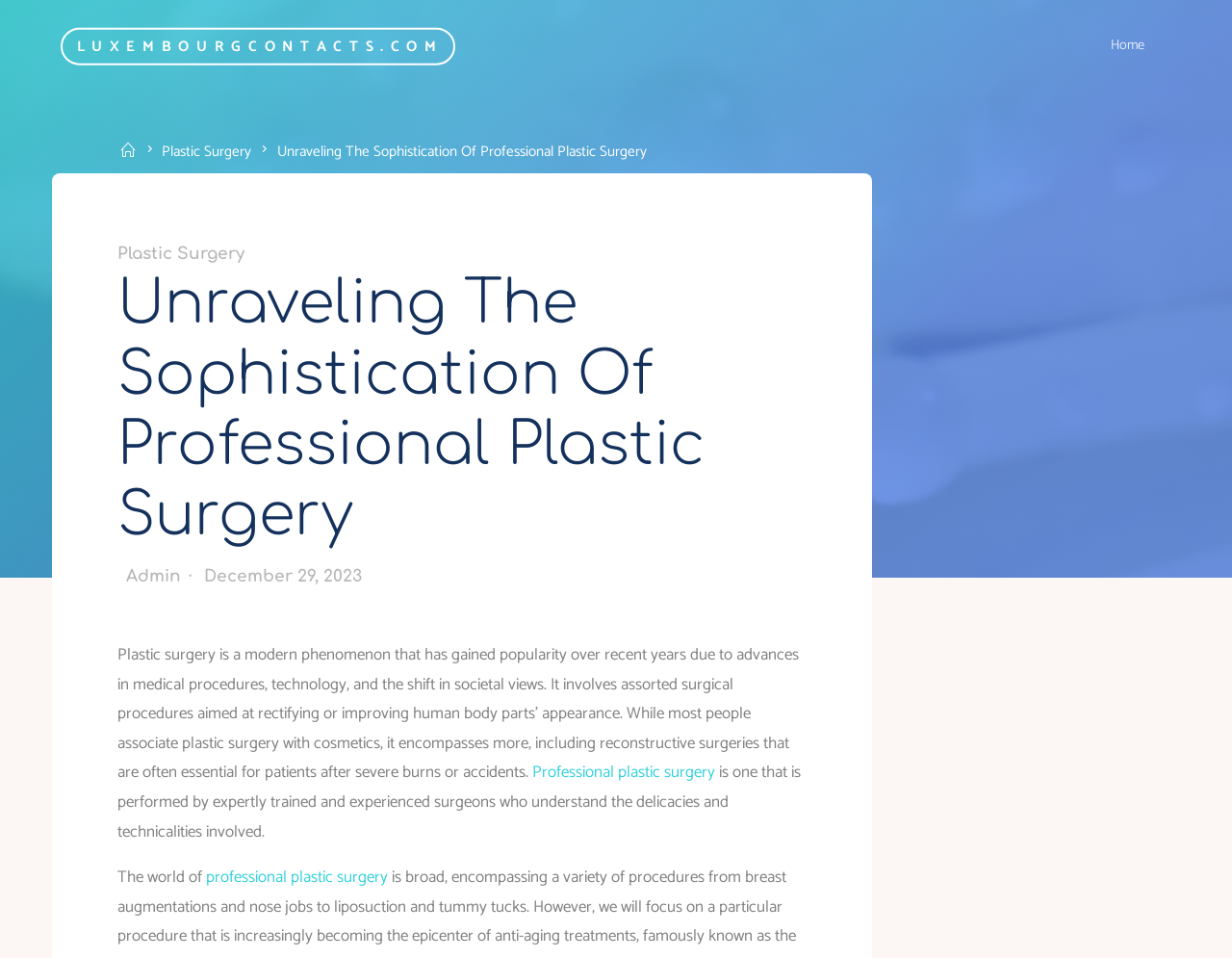When was the article published?
Give a detailed explanation using the information visible in the image.

The webpage displays a timestamp 'December 29, 2023', indicating the date of publication of the article.